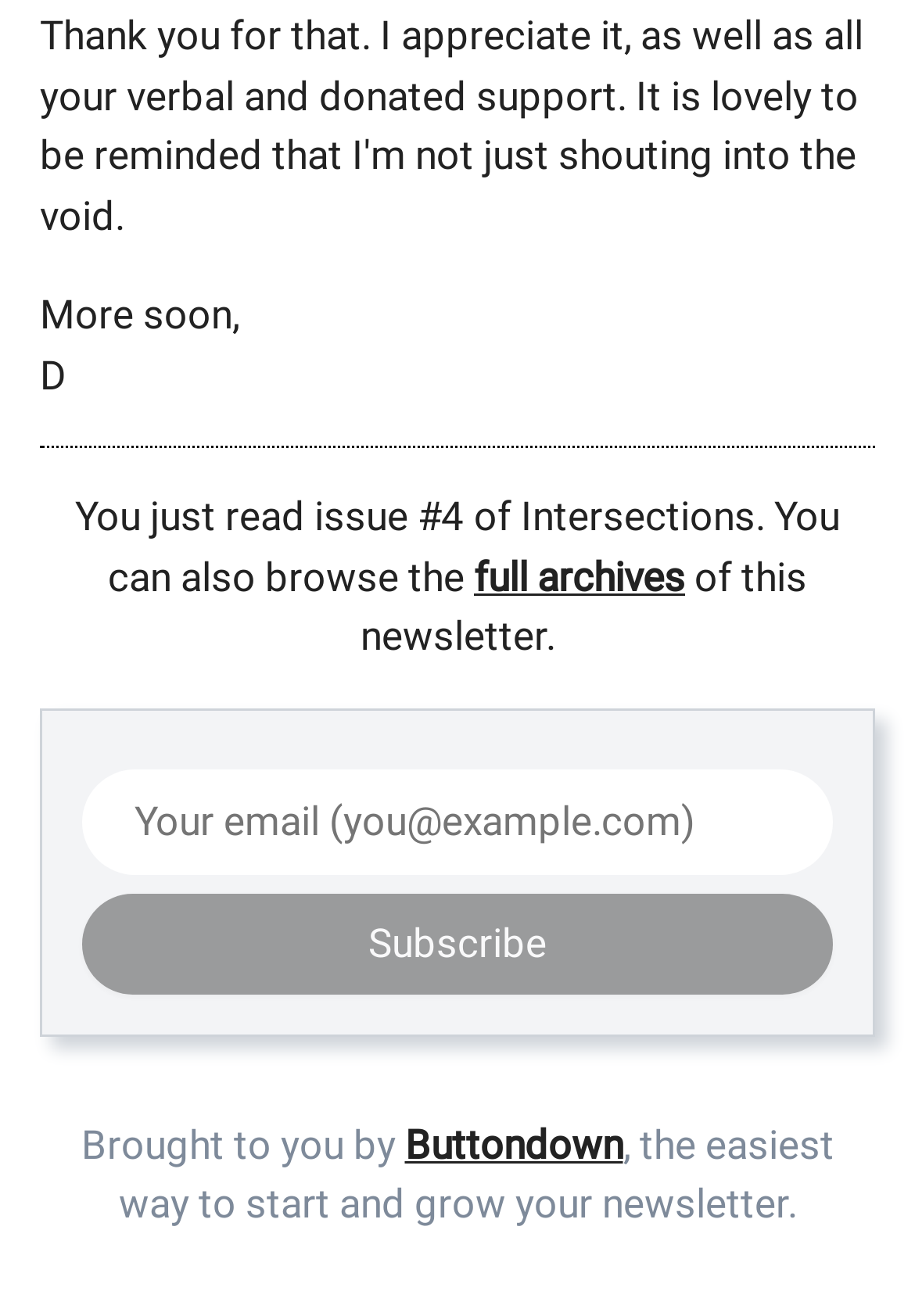Who brings the newsletter?
Please provide a comprehensive answer based on the details in the screenshot.

The newsletter is brought to the user by Buttondown, as stated in the text 'Brought to you by Buttondown, the easiest way to start and grow your newsletter.'